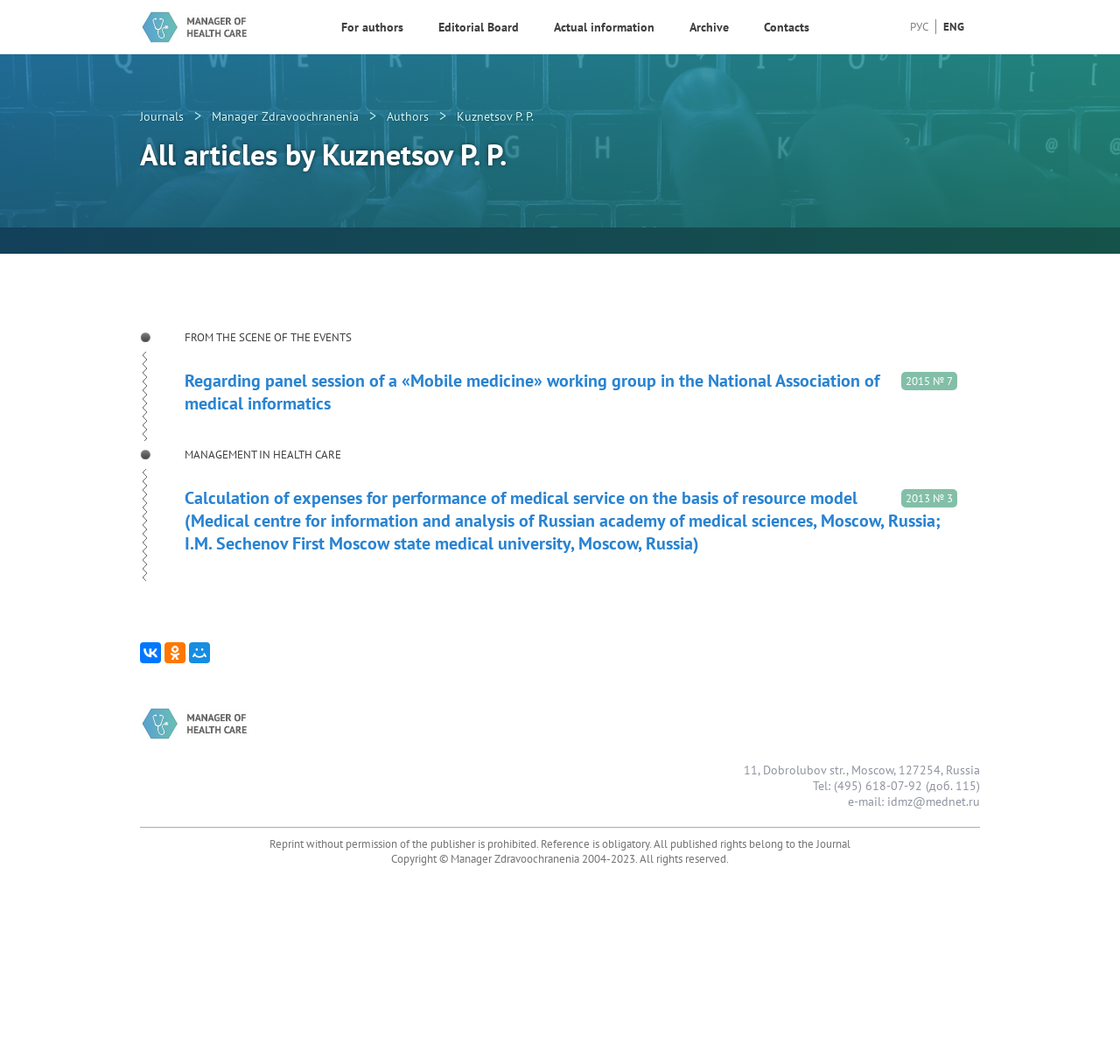Specify the bounding box coordinates of the area to click in order to follow the given instruction: "Read more about the article '2015 № 7'."

[0.769, 0.398, 0.859, 0.413]